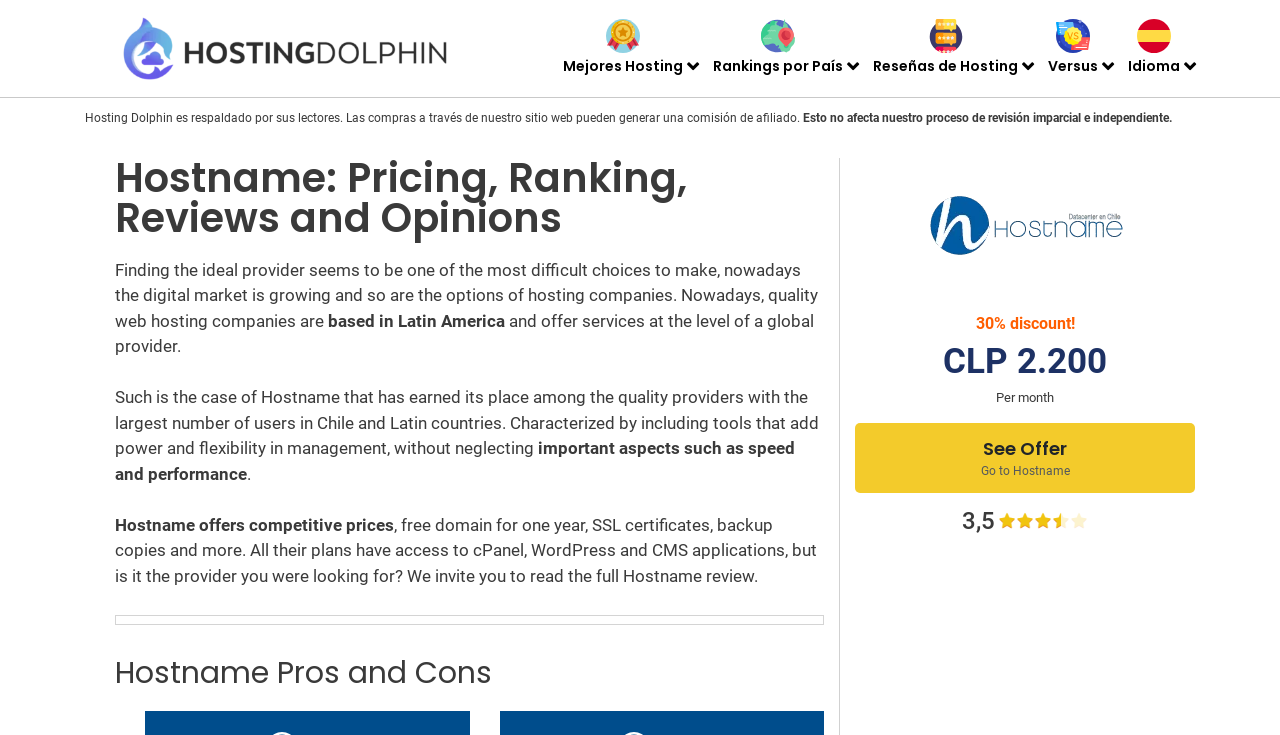What is the name of the hosting company reviewed on this webpage?
Please provide a single word or phrase as your answer based on the screenshot.

Hostname